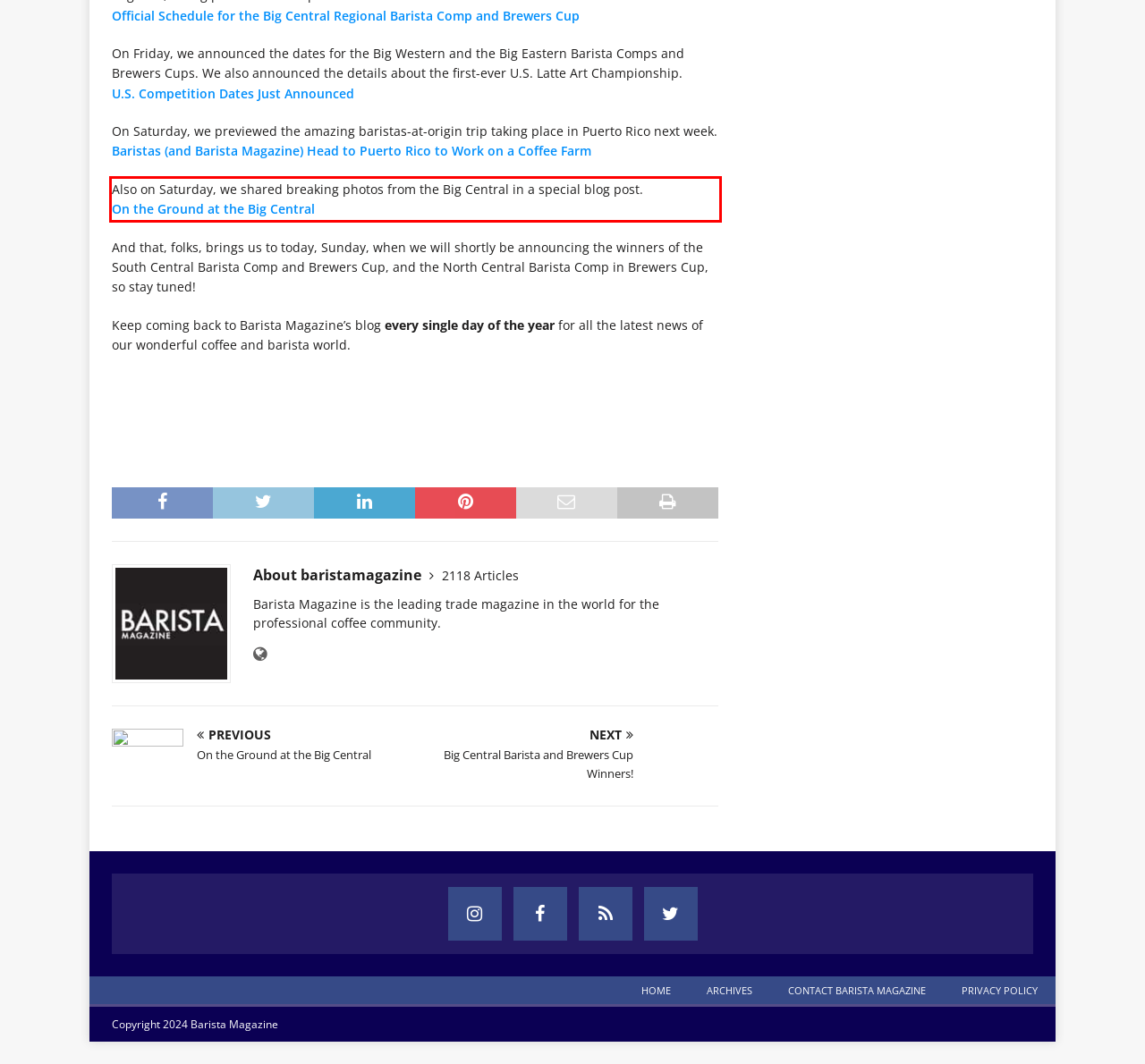Please analyze the provided webpage screenshot and perform OCR to extract the text content from the red rectangle bounding box.

Also on Saturday, we shared breaking photos from the Big Central in a special blog post. On the Ground at the Big Central